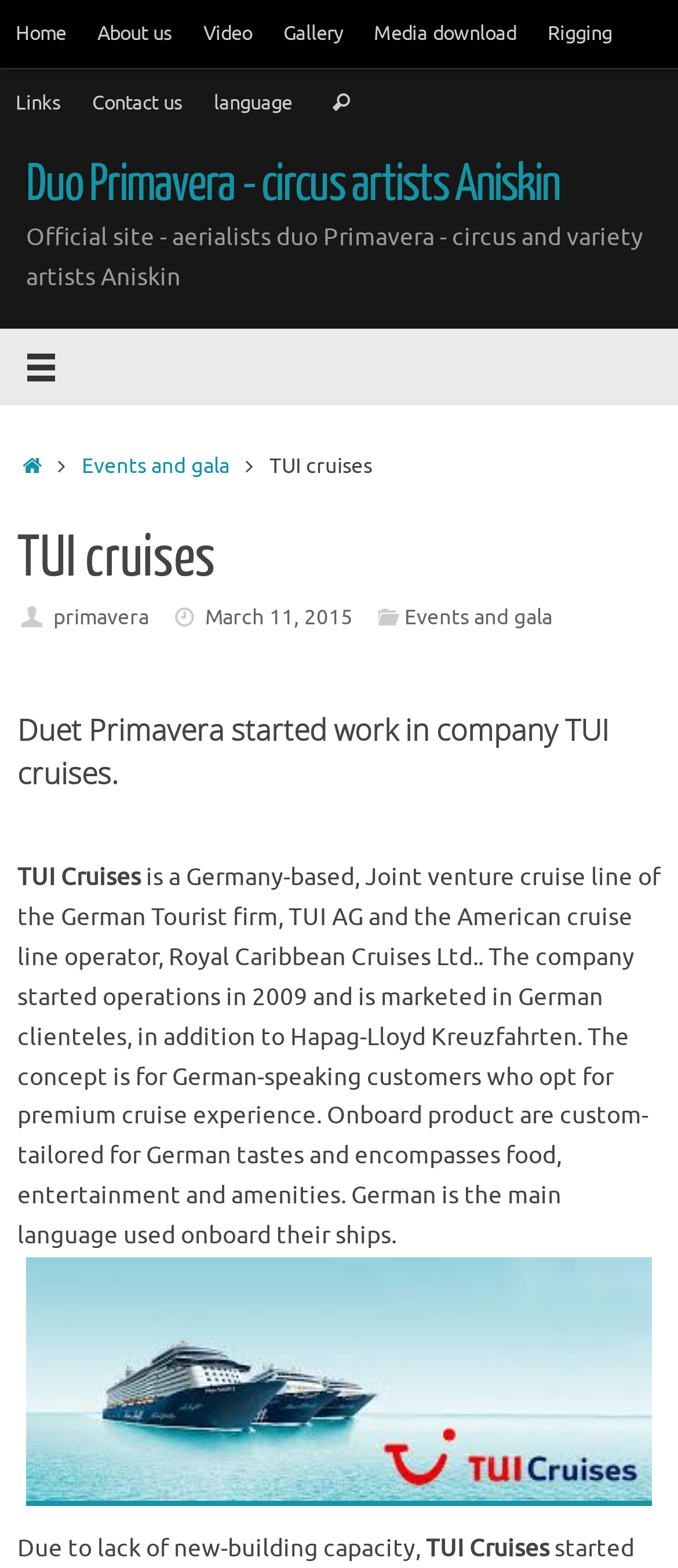Determine the bounding box coordinates of the clickable element to complete this instruction: "Contact us". Provide the coordinates in the format of four float numbers between 0 and 1, [left, top, right, bottom].

[0.126, 0.044, 0.279, 0.089]